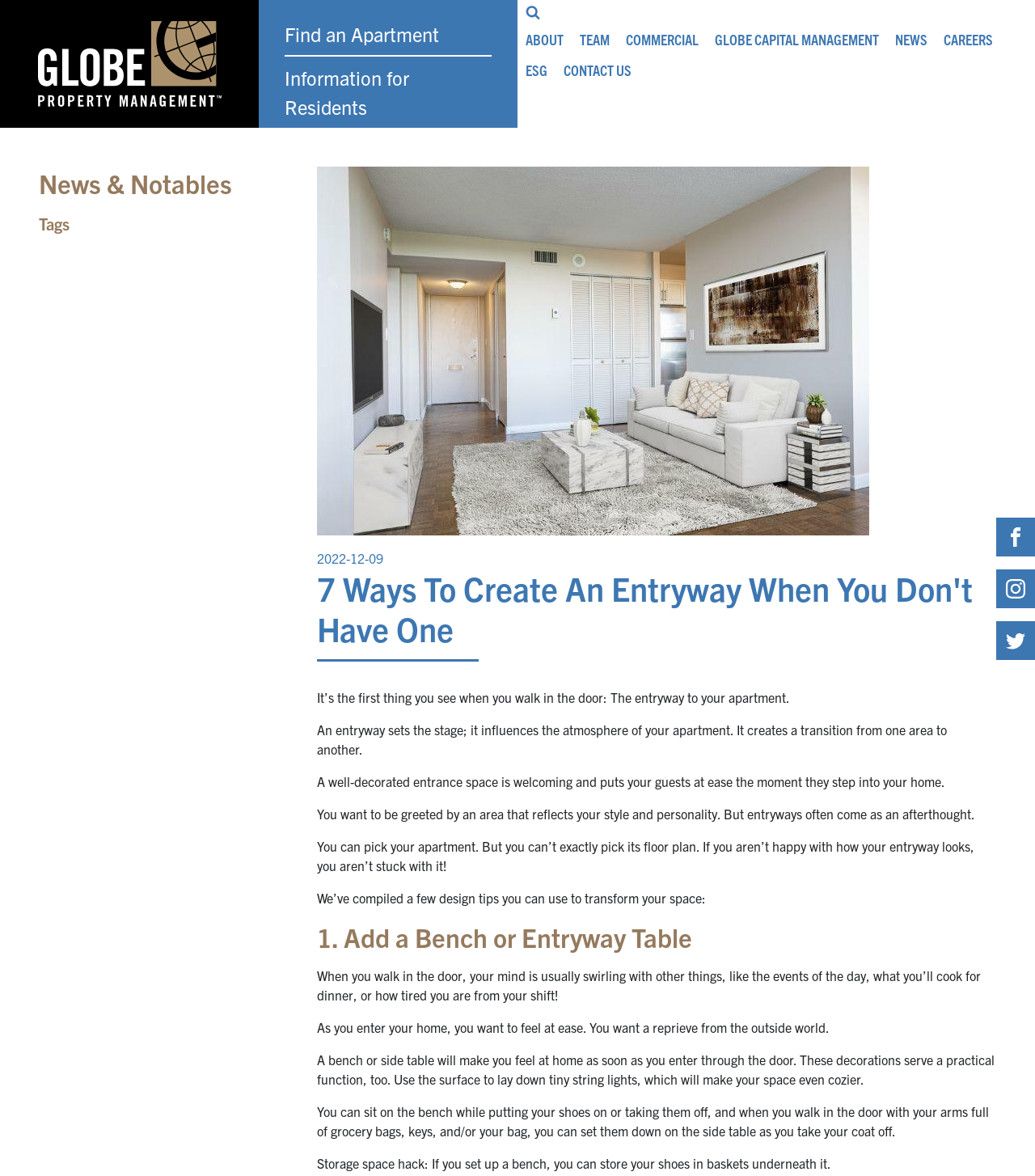Please identify the bounding box coordinates of the element's region that needs to be clicked to fulfill the following instruction: "Search for something". The bounding box coordinates should consist of four float numbers between 0 and 1, i.e., [left, top, right, bottom].

[0.538, 0.0, 0.721, 0.021]